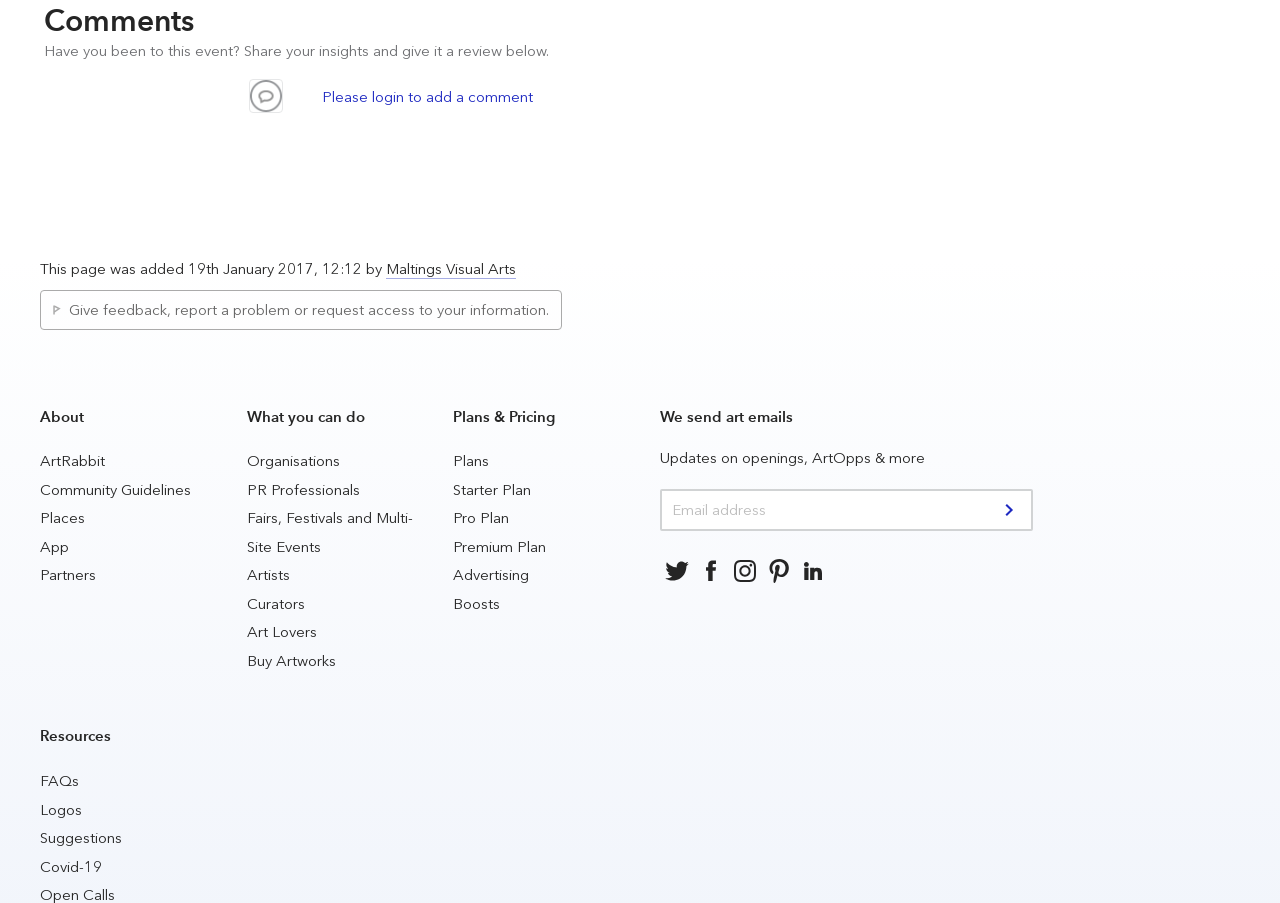Determine the bounding box coordinates of the section I need to click to execute the following instruction: "Login to add a comment". Provide the coordinates as four float numbers between 0 and 1, i.e., [left, top, right, bottom].

[0.252, 0.097, 0.417, 0.117]